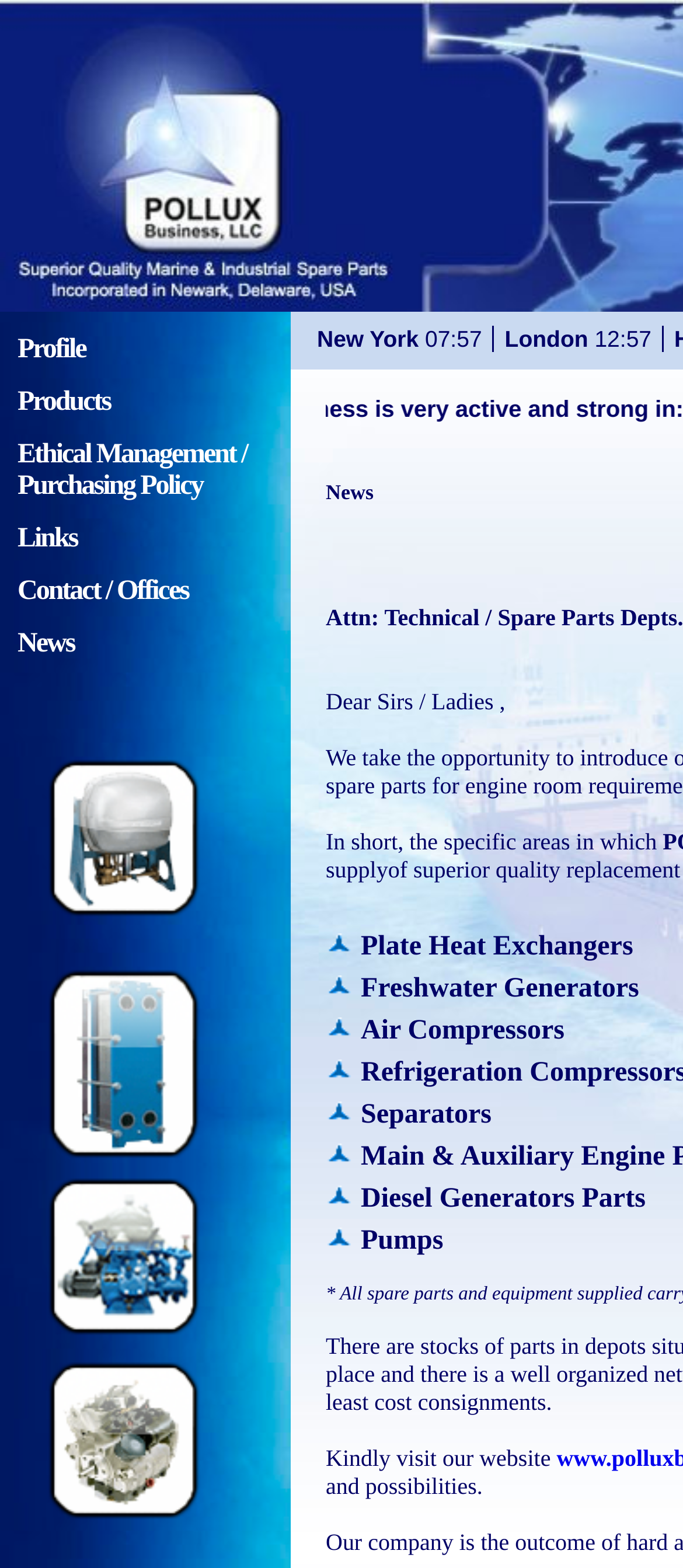Determine the bounding box coordinates of the section I need to click to execute the following instruction: "view products". Provide the coordinates as four float numbers between 0 and 1, i.e., [left, top, right, bottom].

[0.026, 0.247, 0.162, 0.266]